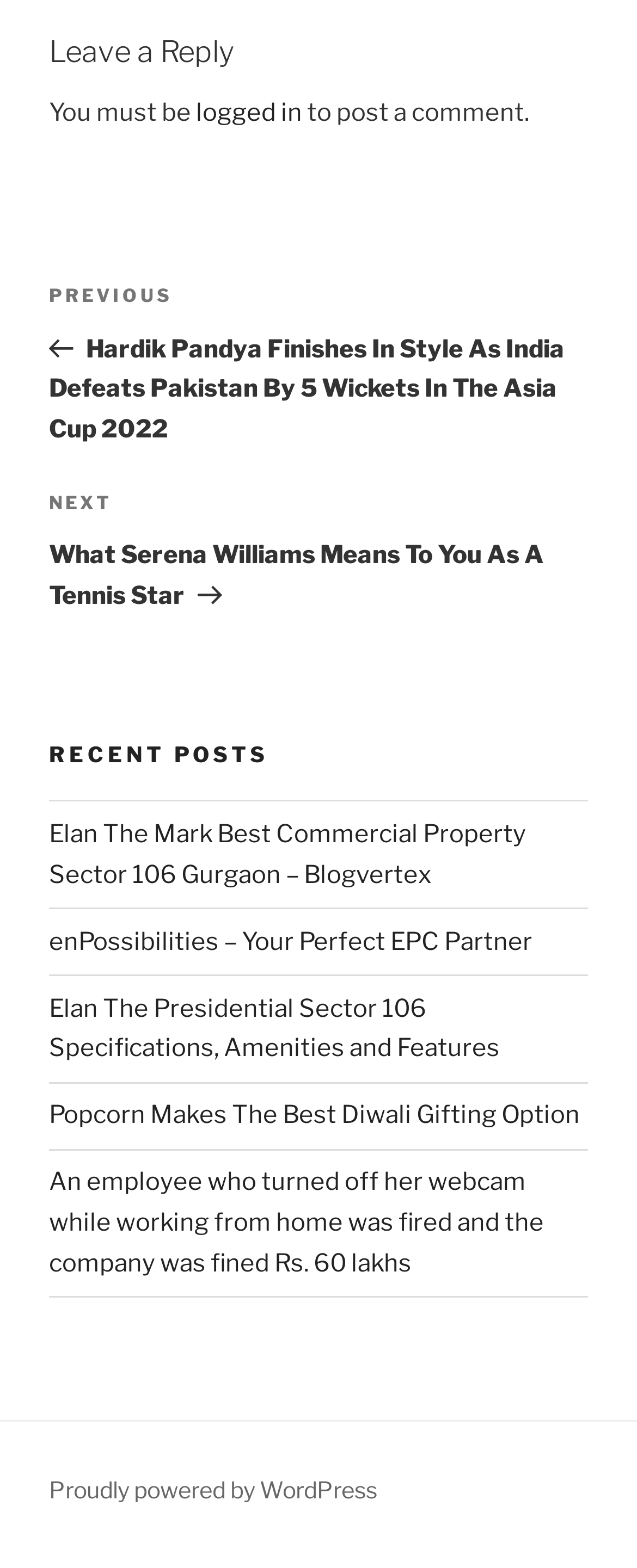How many links are there in the 'Recent Posts' section?
Provide an in-depth answer to the question, covering all aspects.

I counted the links under the 'Recent Posts' section and found a total of 5 links, which are 'Elan The Mark Best Commercial Property Sector 106 Gurgaon – Blogvertex', 'enPossibilities – Your Perfect EPC Partner', 'Elan The Presidential Sector 106 Specifications, Amenities and Features', 'Popcorn Makes The Best Diwali Gifting Option', and 'An employee who turned off her webcam while working from home was fired and the company was fined Rs. 60 lakhs'.